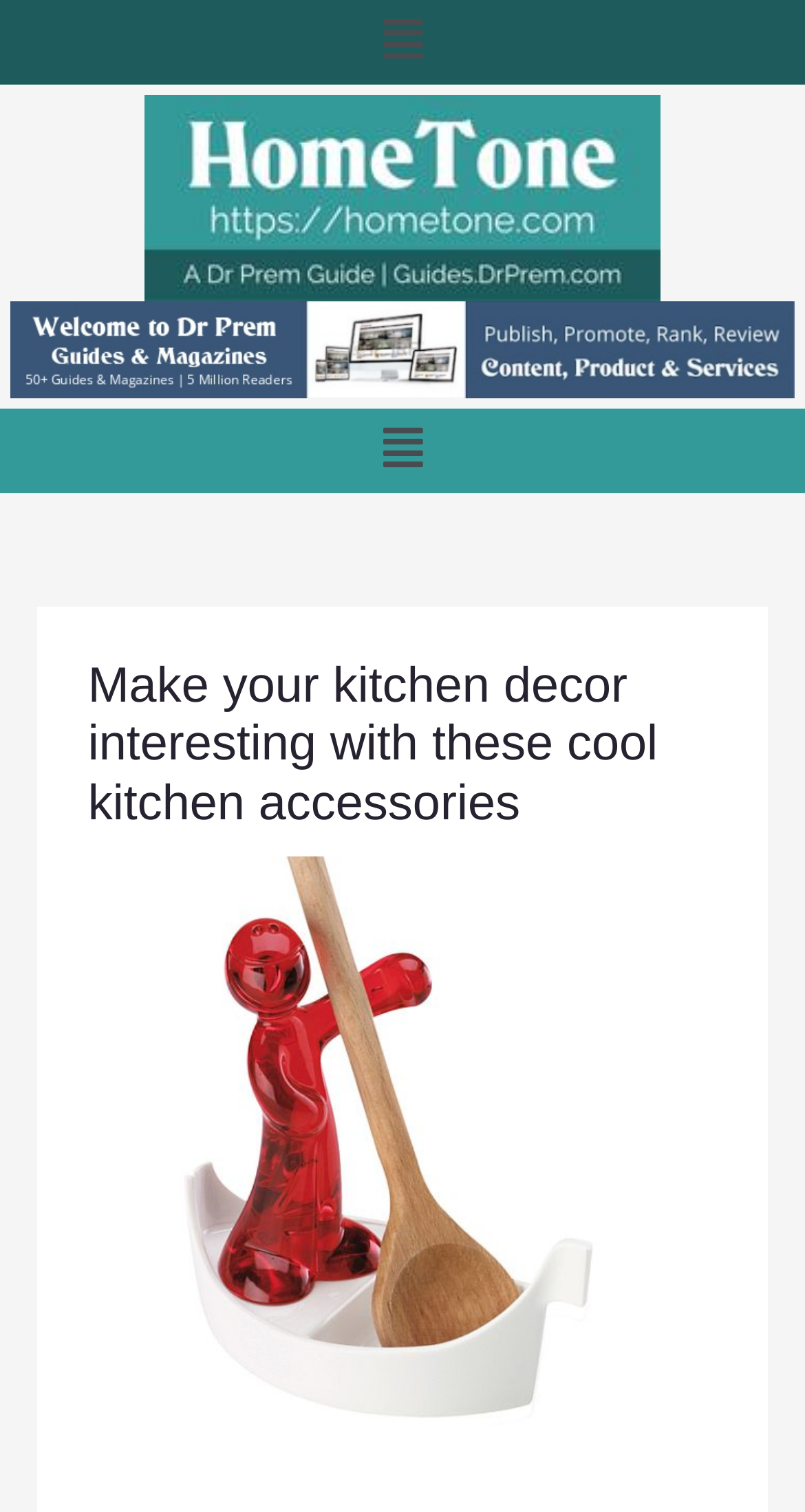What is the navigation section of the webpage?
We need a detailed and exhaustive answer to the question. Please elaborate.

The navigation section of the webpage is represented by a button labeled 'Main Menu' with an icon, which is located at the top of the webpage and has a popup menu. This section allows users to navigate through the website.